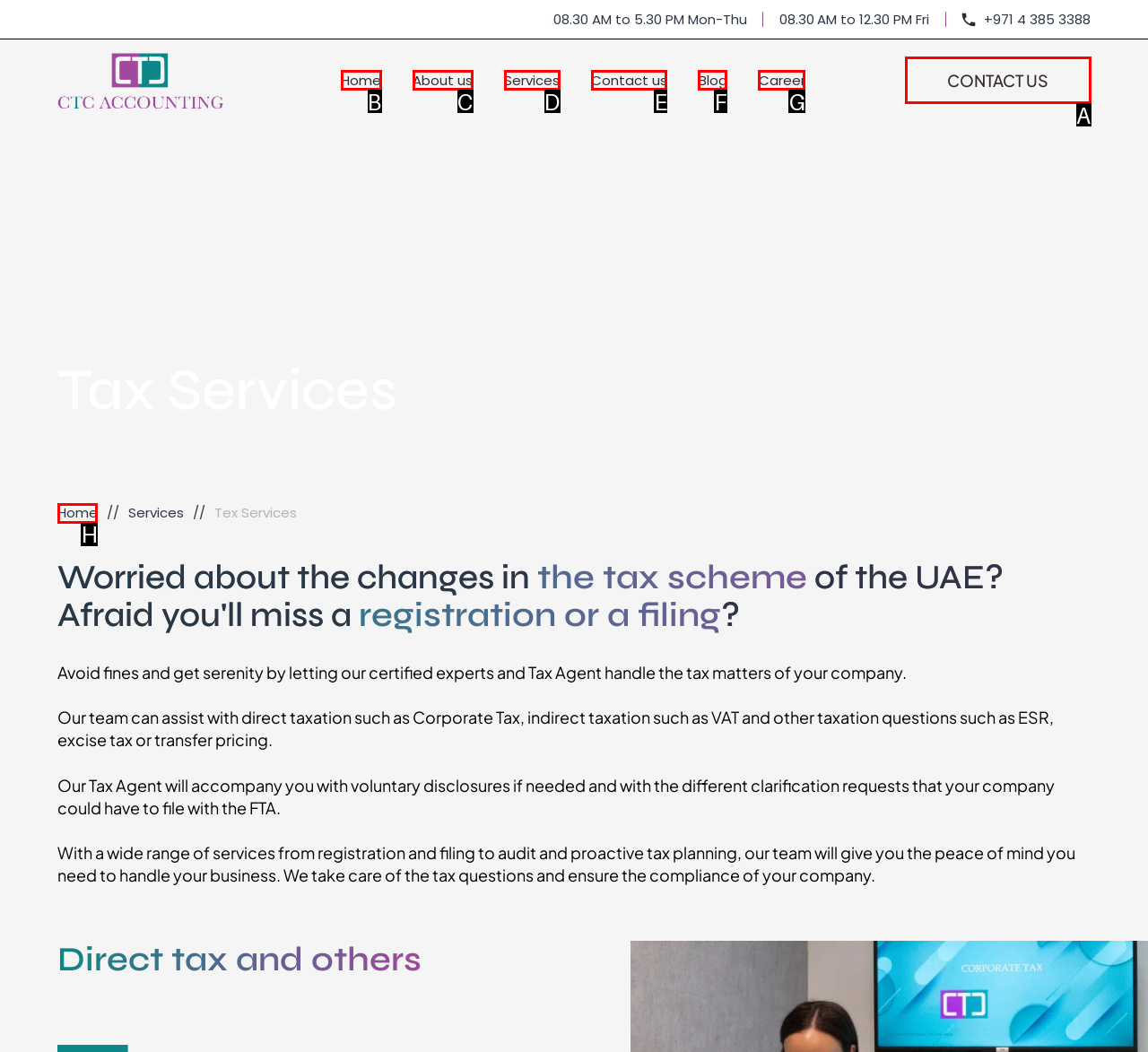Given the description: Services, identify the HTML element that fits best. Respond with the letter of the correct option from the choices.

D